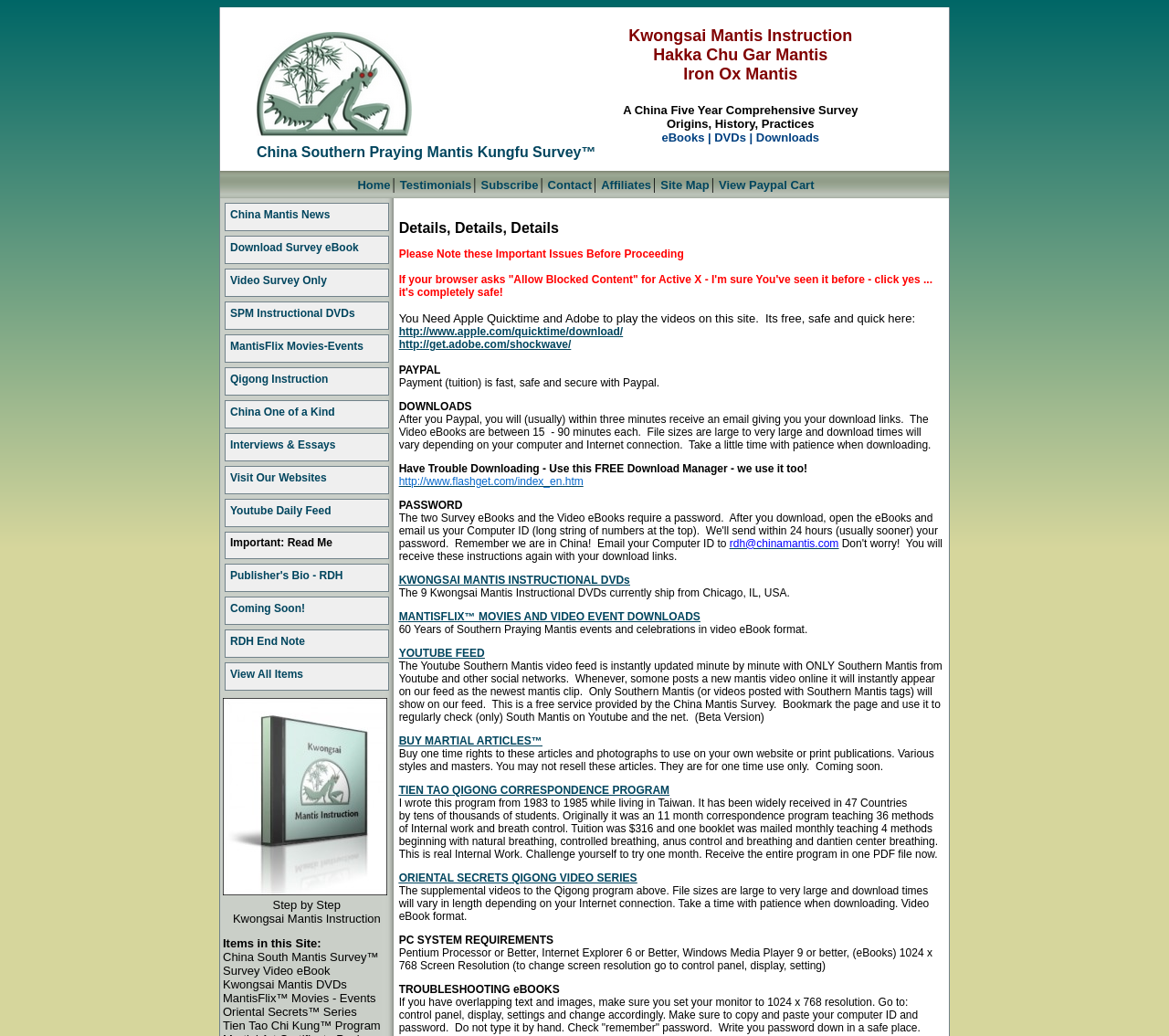Describe the webpage in detail, including text, images, and layout.

This webpage is about China Southern Praying Mantis Kungfu Survey, a comprehensive survey of the martial art. At the top, there is a heading "China Southern Praying Mantis Kungfu Survey" followed by a brief description of the survey, which includes its origins, history, and practices. Below this, there is an image.

On the left side, there is a navigation menu with links to various sections of the website, including Home, Testimonials, Subscribe, Contact, Affiliates, Site Map, and View Paypal Cart.

The main content of the webpage is organized into a table with multiple rows, each containing a link to a specific topic or resource related to China Southern Praying Mantis Kungfu. These topics include China Mantis News, Download Survey eBook, Video Survey Only, SPM Instructional DVDs, MantisFlix Movies-Events, Qigong Instruction, China One of a Kind, Interviews & Essays, Visit Our Websites, Youtube Daily Feed, Important: Read Me, Publisher's Bio - RDH, Coming Soon!, and RDH End Note. Each link is accompanied by a brief description of the topic.

At the bottom of the page, there is a link to "View All Items" and another link to "Kwongsai Mantis Instructional DVDs!" with an accompanying image. There is also a static text "Step by Step" nearby.